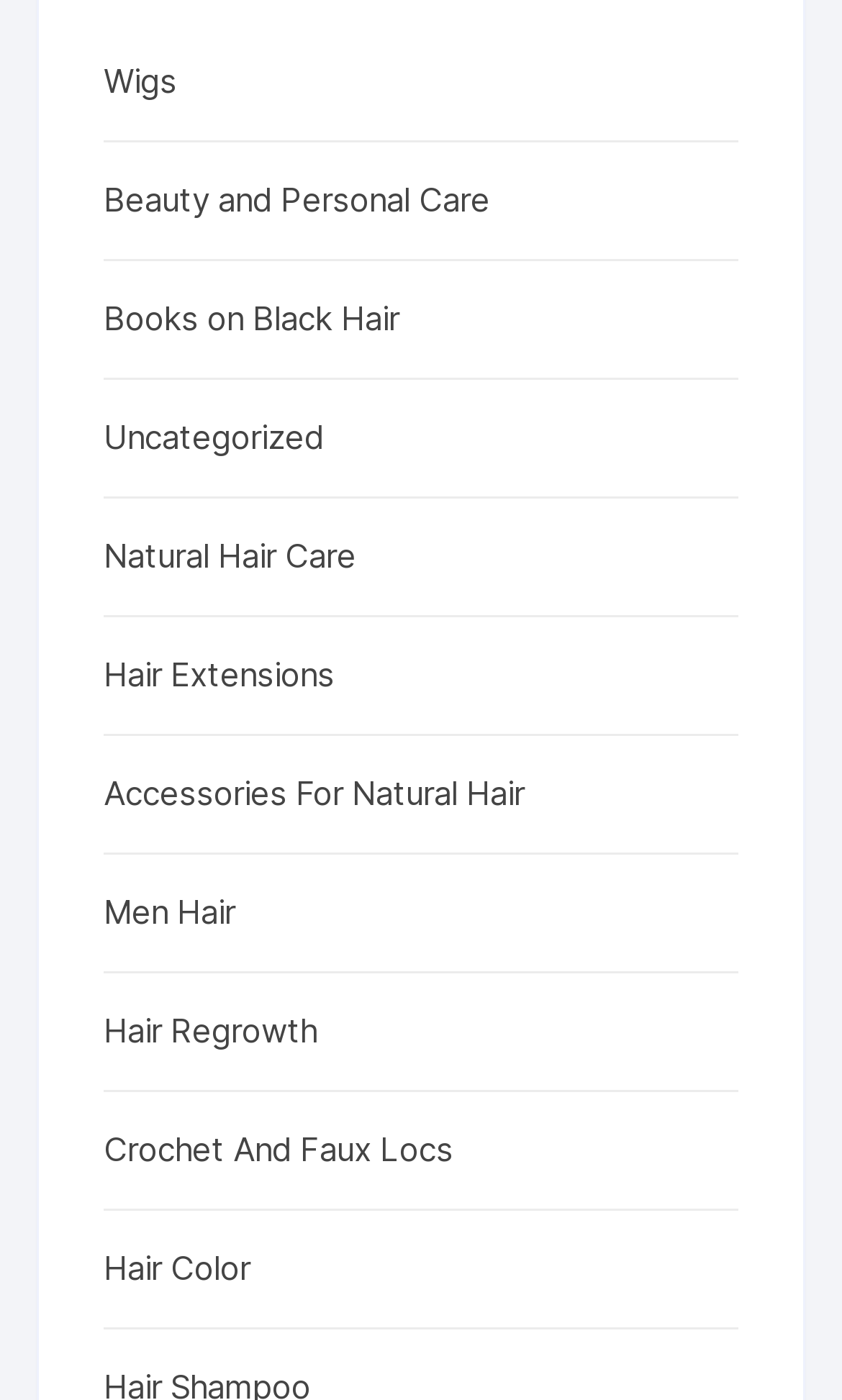Determine the bounding box coordinates of the clickable region to execute the instruction: "Explore Arts & Entertainment". The coordinates should be four float numbers between 0 and 1, denoted as [left, top, right, bottom].

None